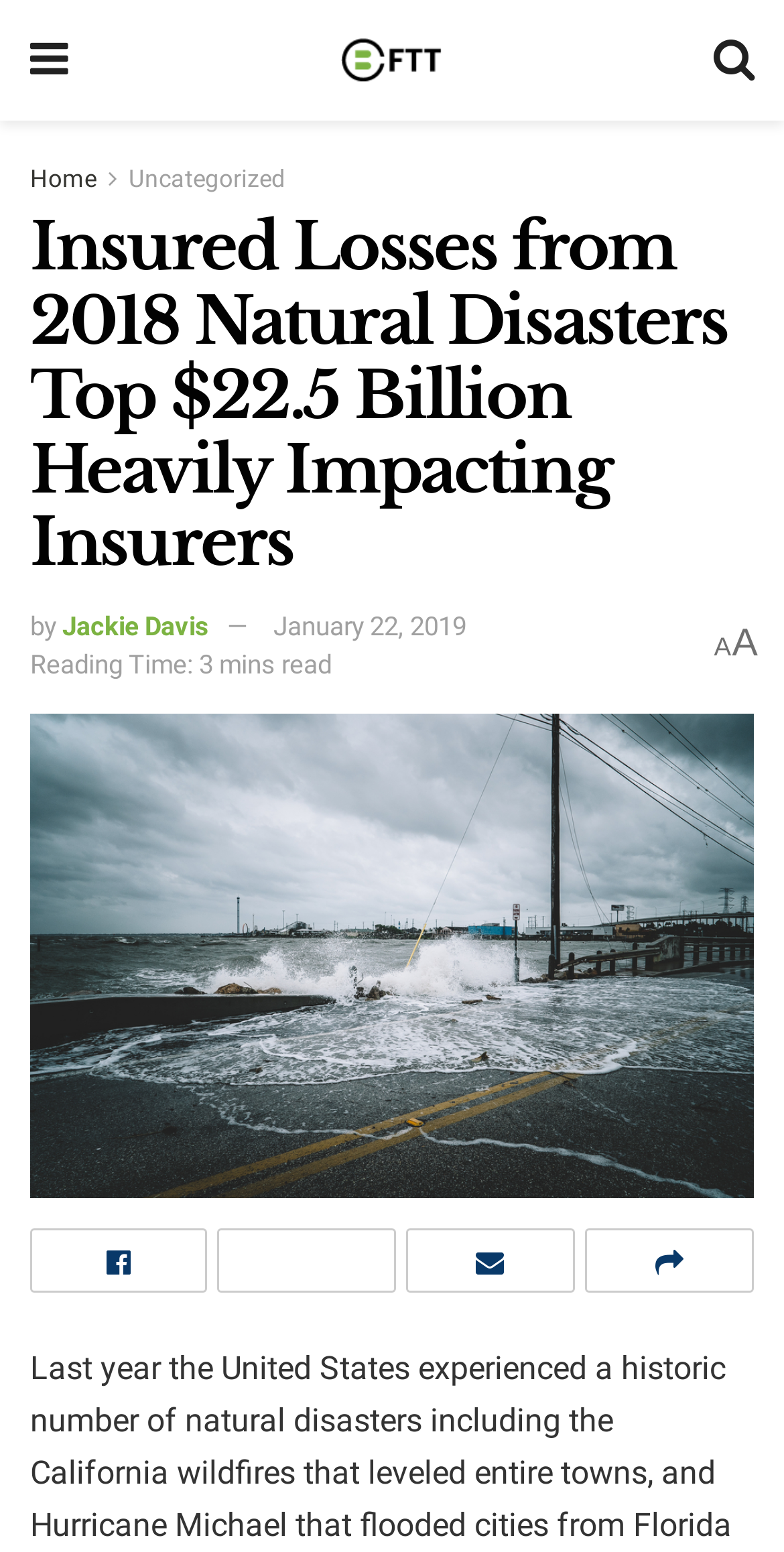Answer the question in a single word or phrase:
What is the name of the website?

Fintech Today